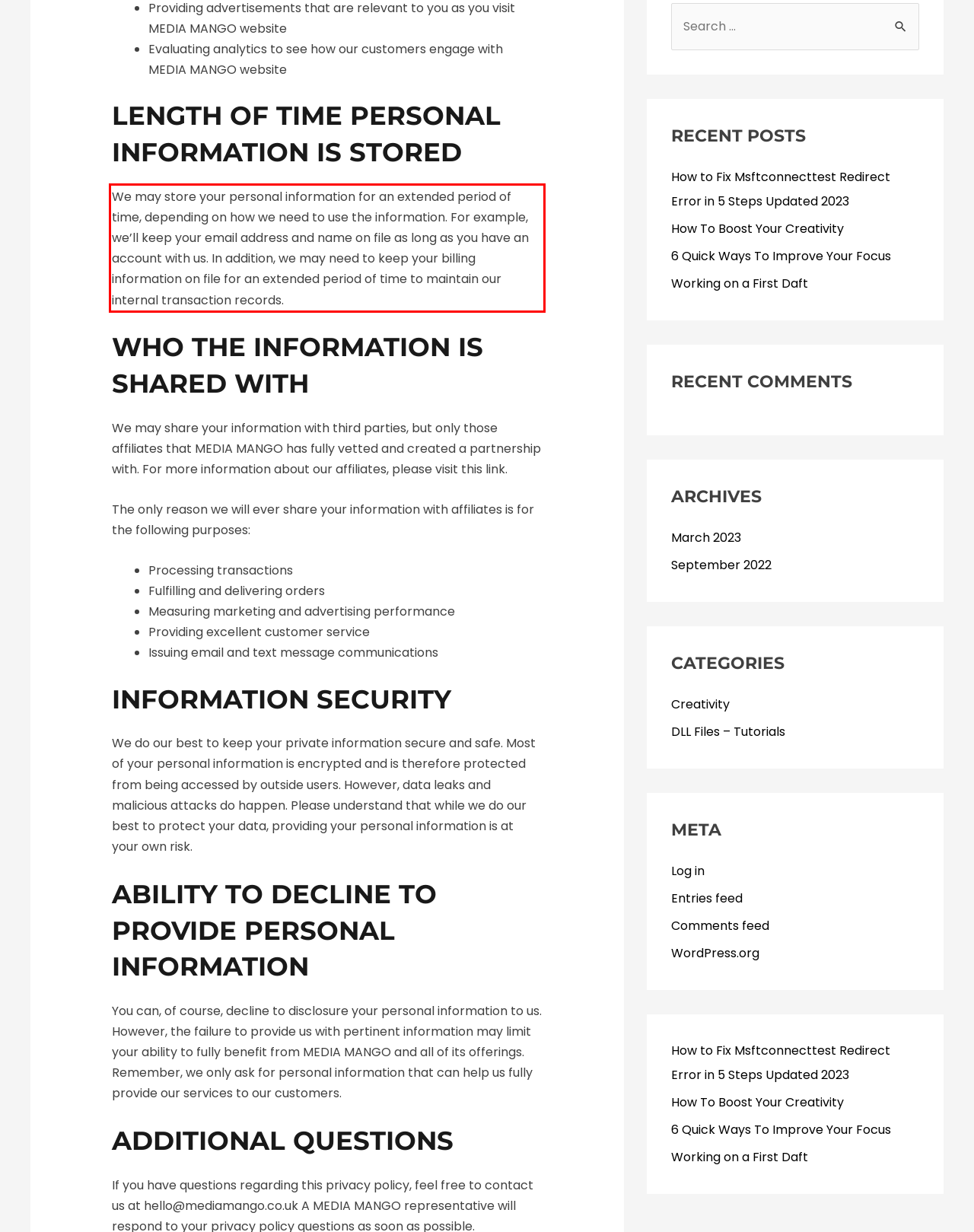You have a screenshot of a webpage, and there is a red bounding box around a UI element. Utilize OCR to extract the text within this red bounding box.

We may store your personal information for an extended period of time, depending on how we need to use the information. For example, we’ll keep your email address and name on file as long as you have an account with us. In addition, we may need to keep your billing information on file for an extended period of time to maintain our internal transaction records.